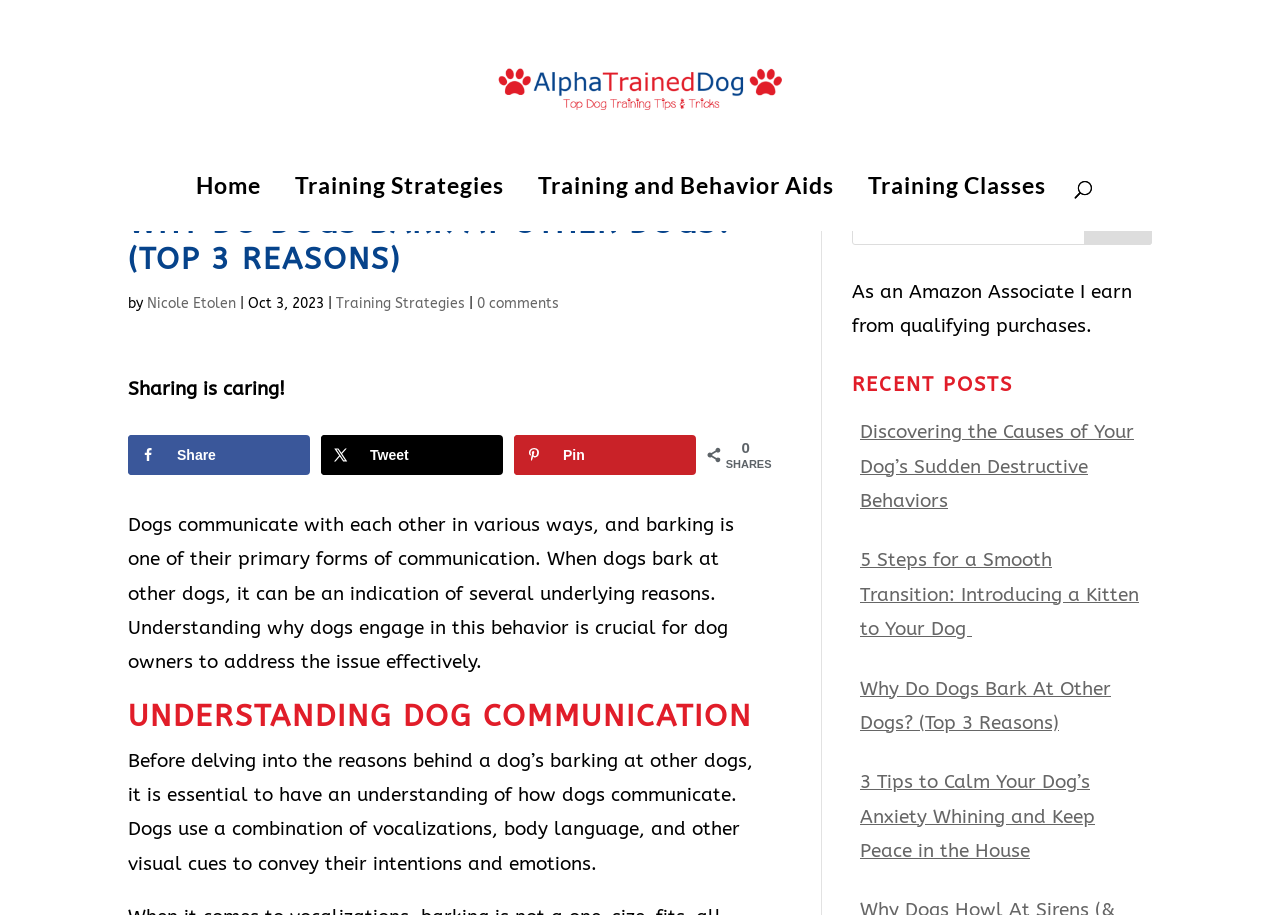Please locate the bounding box coordinates for the element that should be clicked to achieve the following instruction: "Share on Facebook". Ensure the coordinates are given as four float numbers between 0 and 1, i.e., [left, top, right, bottom].

[0.1, 0.476, 0.242, 0.52]